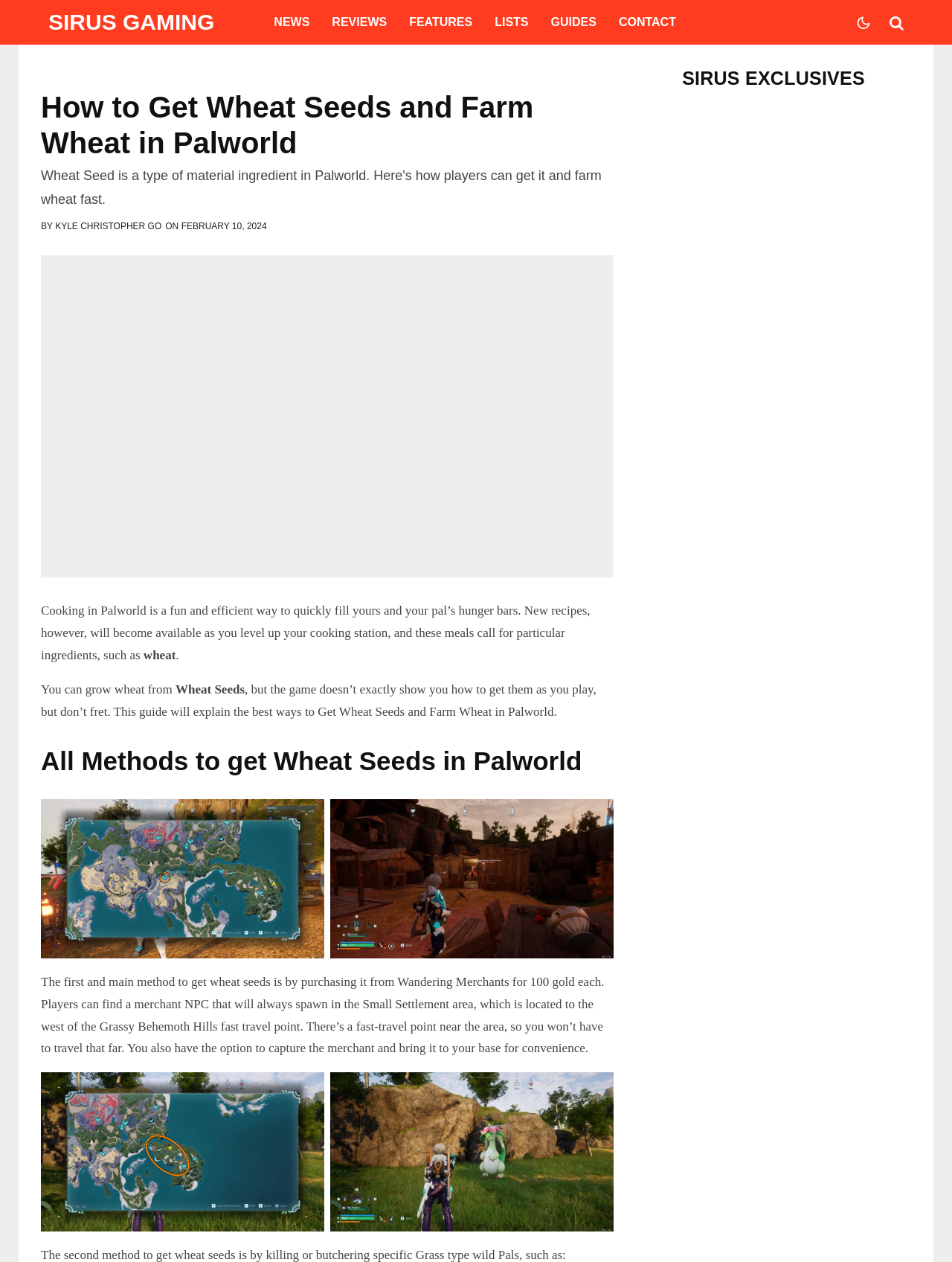How much gold does it cost to purchase wheat seeds from Wandering Merchants?
Use the screenshot to answer the question with a single word or phrase.

100 gold